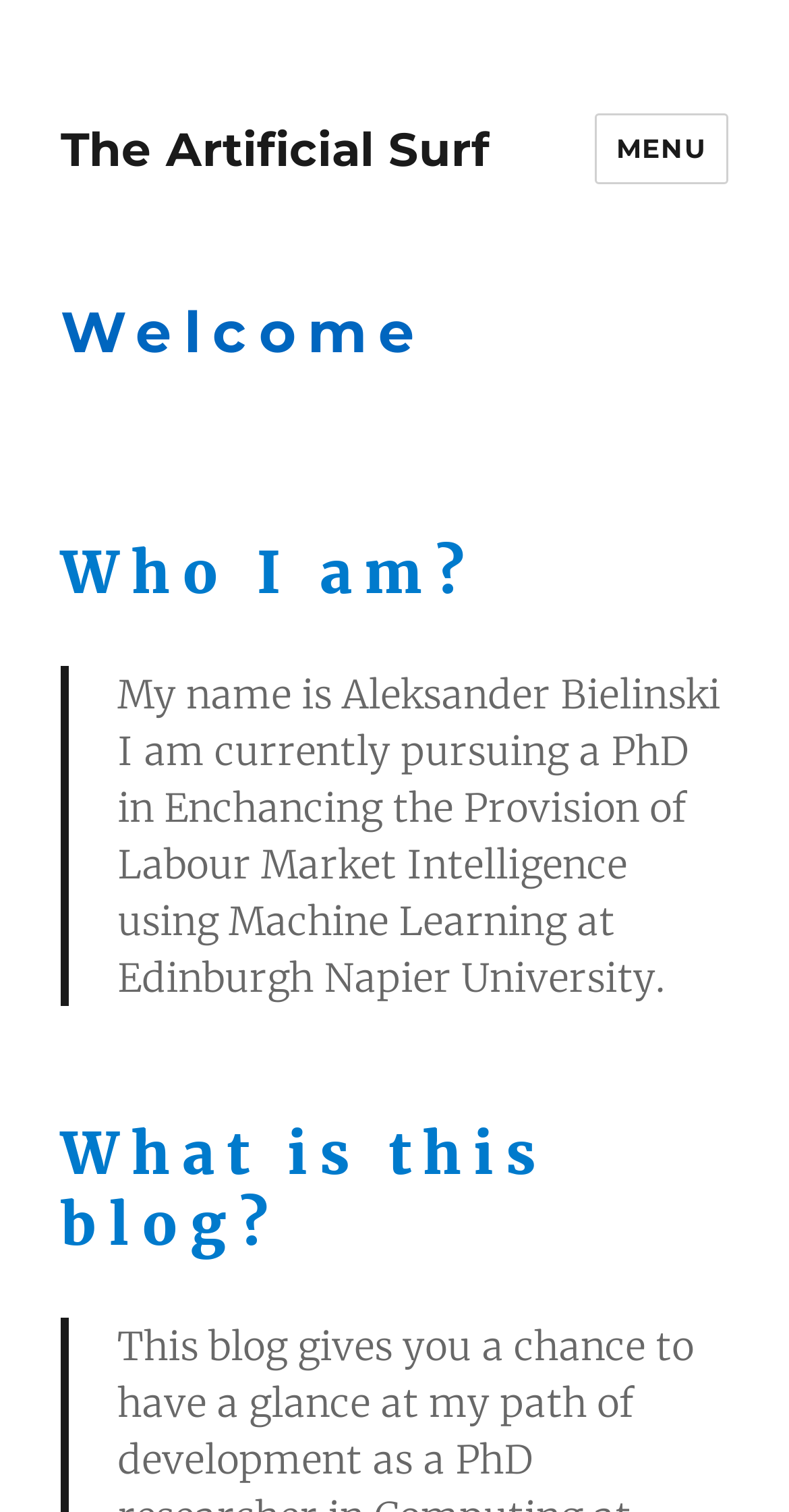Give a detailed account of the webpage's layout and content.

The webpage is a personal website, specifically a blog, titled "The Artificial Surf". At the top left corner, there is a link to the website's homepage. Next to it, on the top right corner, is a button labeled "MENU" that controls the site's navigation and social media links.

Below the menu button, there is a header section that spans the entire width of the page. Within this section, there are three headings. The first heading, "Welcome", is located at the top of the header section. The second heading, "Who I am?", is positioned below the "Welcome" heading. 

Under the "Who I am?" heading, there is a blockquote that contains a paragraph of text. This text describes the author, Aleksander Bielinski, who is pursuing a PhD in Enhancing the Provision of Labour Market Intelligence using Machine Learning at Edinburgh Napier University.

The third heading, "What is this blog?", is located at the bottom of the header section, below the blockquote.